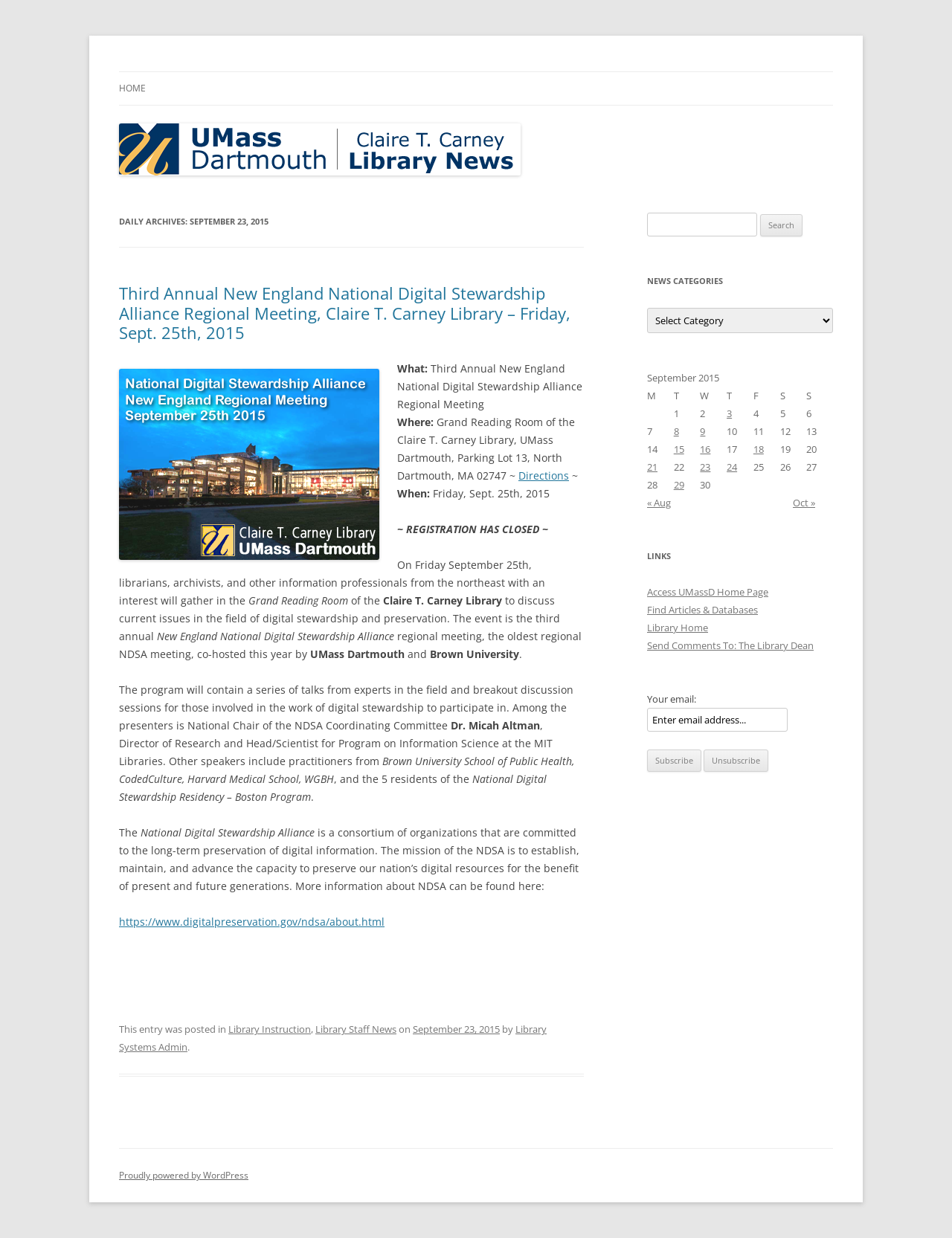Who is the Director of Research and Head/Scientist for Program on Information Science at the MIT Libraries?
Answer the question with a single word or phrase by looking at the picture.

Dr. Micah Altman